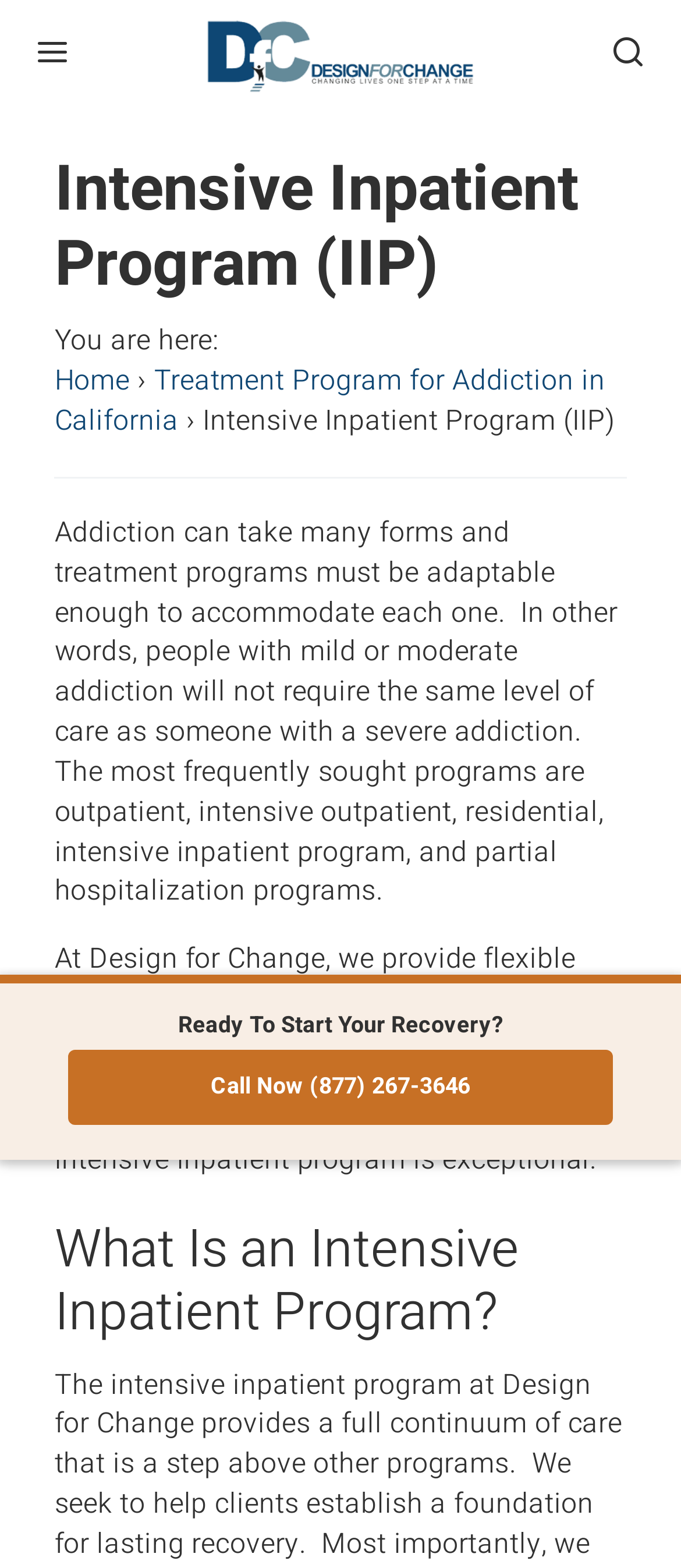Detail the various sections and features of the webpage.

The webpage is about the Intensive Inpatient Program (IIP) at Design for Change, a treatment center for addiction. At the top of the page, there is a prominent heading "Intensive Inpatient Program (IIP)" and a link to the organization's logo, "Design for Change", which is accompanied by an image. Below this, there is a navigation menu with links to "Home" and "Treatment Program for Addiction in California".

The main content of the page is divided into sections. The first section has a heading "Ready To Start Your Recovery?" and a call-to-action link "Call Now (877) 267-3646" to the right of it. 

The next section provides an overview of the Intensive Inpatient Program, explaining that addiction treatment programs must be adaptable to accommodate different forms of addiction. There are three paragraphs of text that describe the program's flexibility and customization to individual clients' needs. 

Further down the page, there is a heading "What Is an Intensive Inpatient Program?" which likely introduces a new section that provides more information about the program.